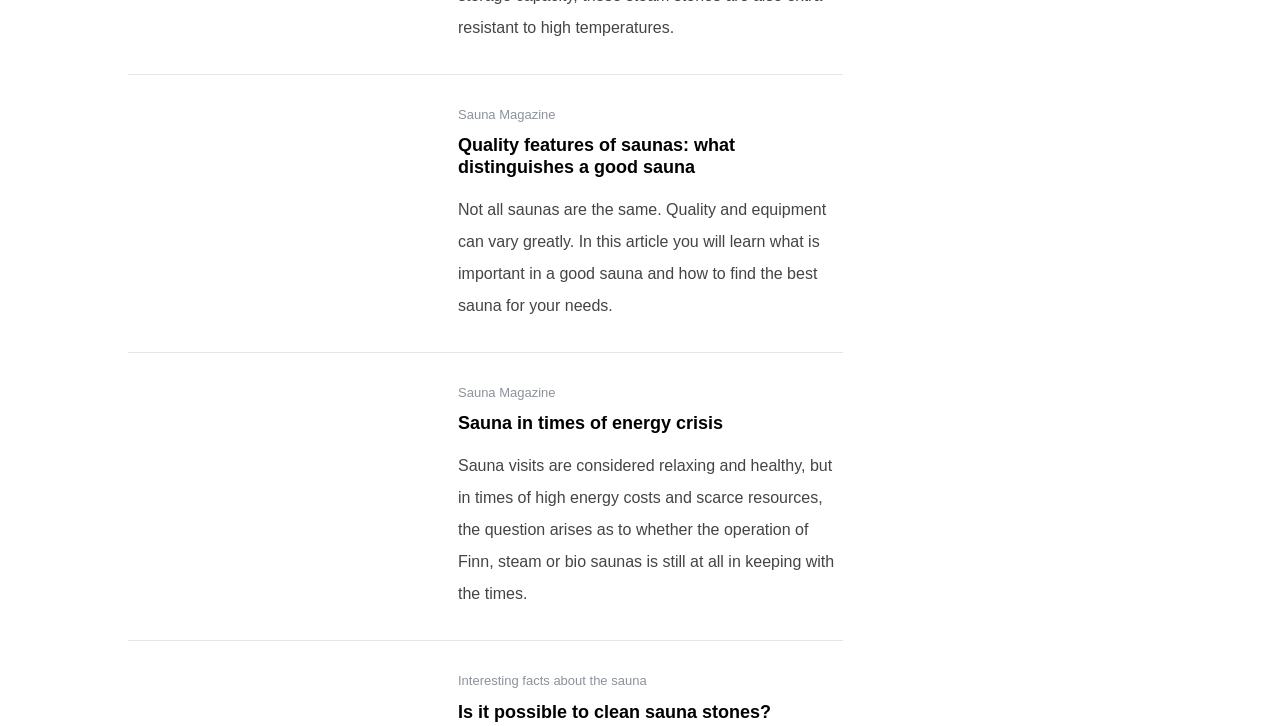What is the name of the publication?
Please use the image to provide a one-word or short phrase answer.

Sauna Magazine